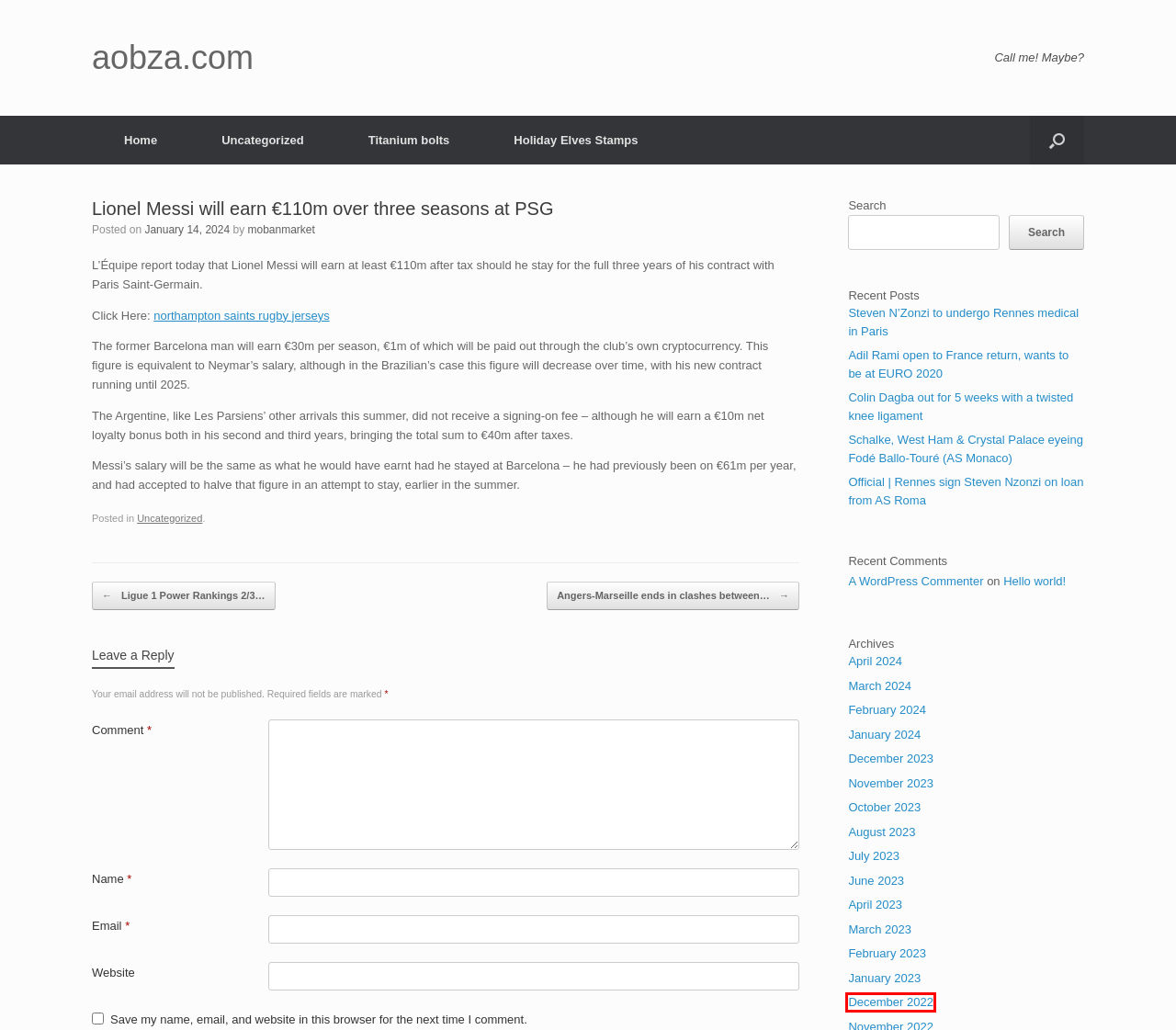Given a webpage screenshot with a UI element marked by a red bounding box, choose the description that best corresponds to the new webpage that will appear after clicking the element. The candidates are:
A. Schalke, West Ham & Crystal Palace eyeing Fodé Ballo-Touré (AS Monaco) – aobza.com
B. Uncategorized – aobza.com
C. January 2023 – aobza.com
D. December 2022 – aobza.com
E. January 2024 – aobza.com
F. December 2023 – aobza.com
G. February 2024 – aobza.com
H. April 2023 – aobza.com

D